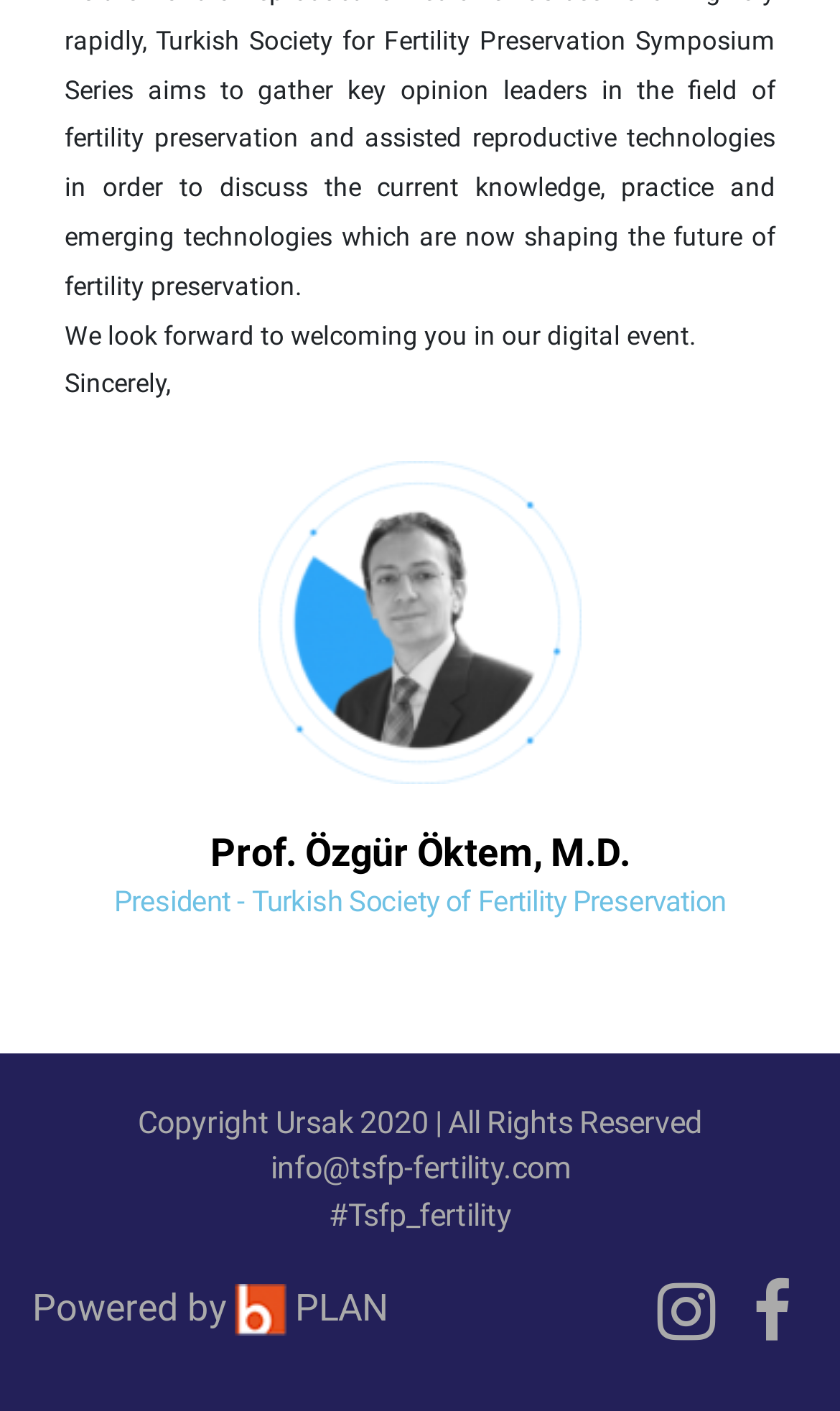Bounding box coordinates are specified in the format (top-left x, top-left y, bottom-right x, bottom-right y). All values are floating point numbers bounded between 0 and 1. Please provide the bounding box coordinate of the region this sentence describes: #Tsfp_fertility

[0.391, 0.849, 0.609, 0.875]